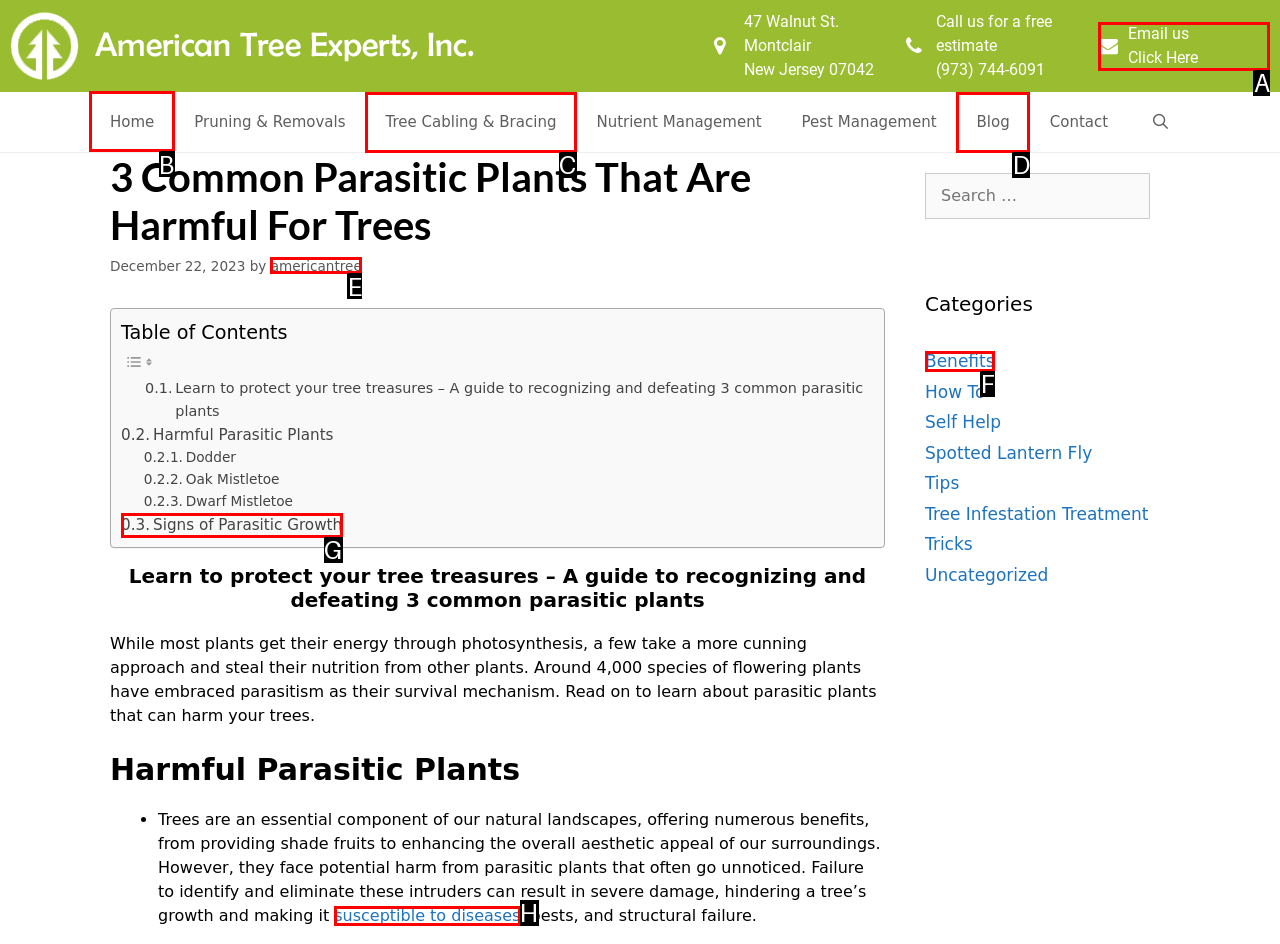Identify the correct UI element to click on to achieve the task: Click the 'Home' link. Provide the letter of the appropriate element directly from the available choices.

B